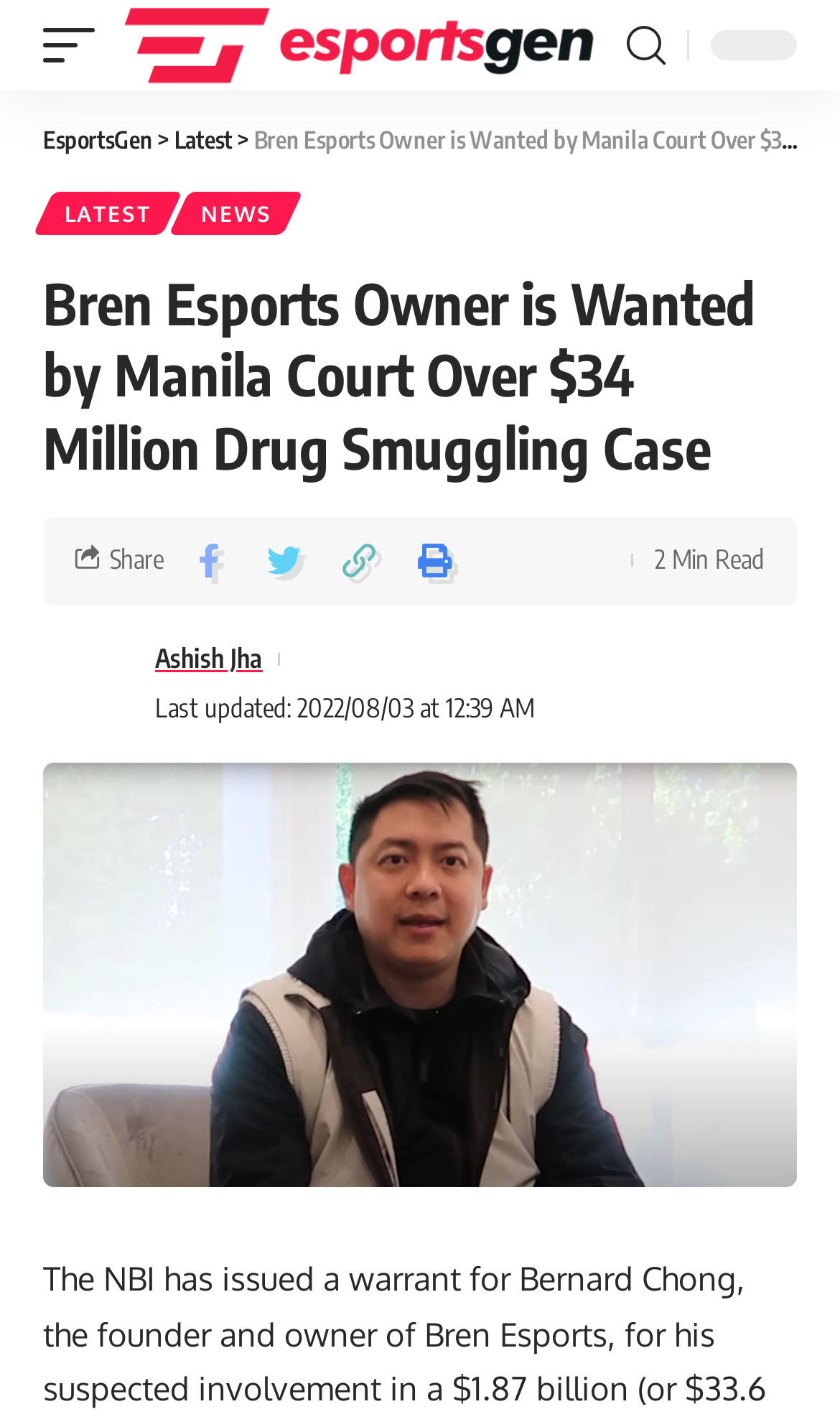Find the bounding box coordinates of the element to click in order to complete the given instruction: "Read the latest news."

[0.208, 0.088, 0.277, 0.107]